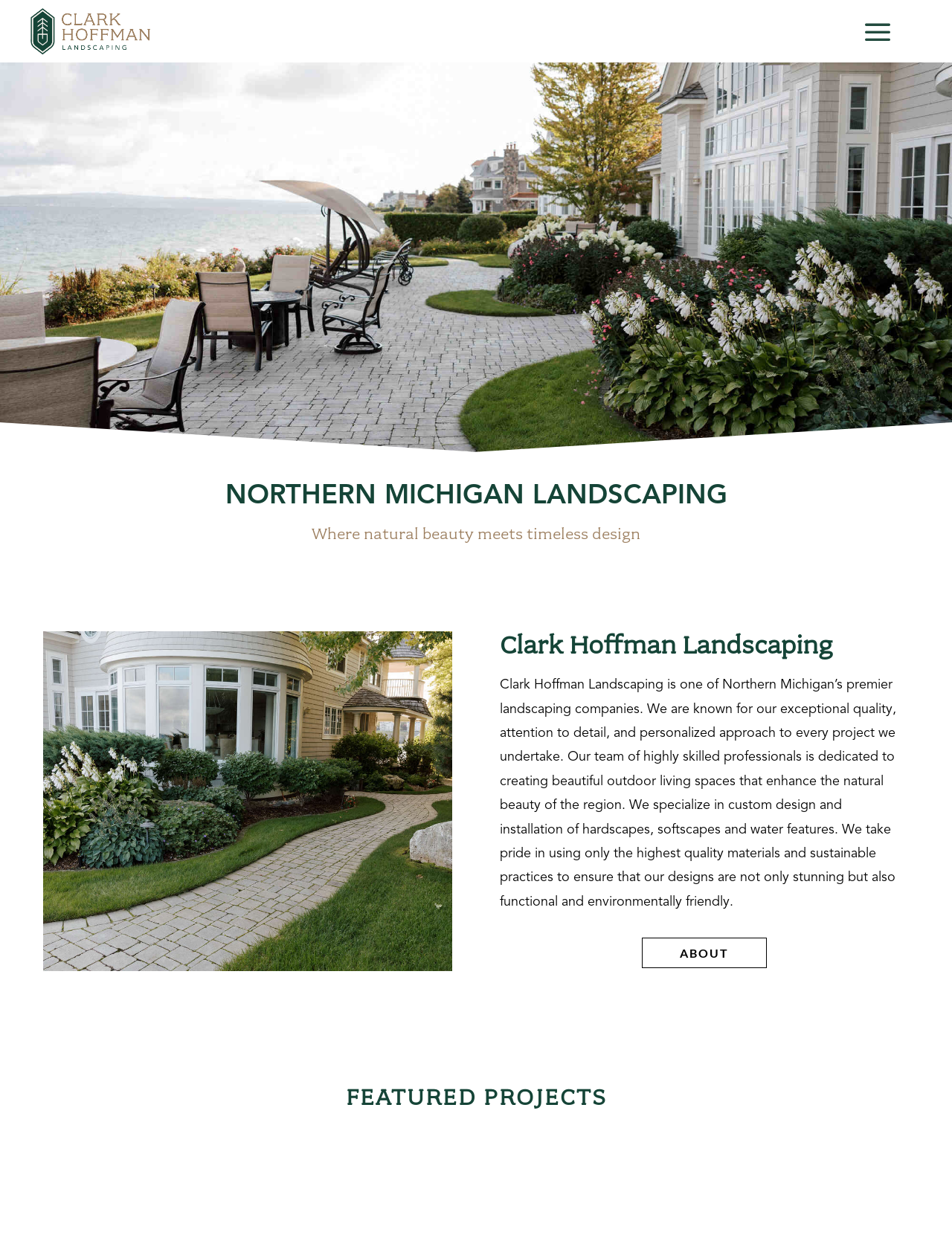Respond with a single word or short phrase to the following question: 
What is the region where the company operates?

Northern Michigan